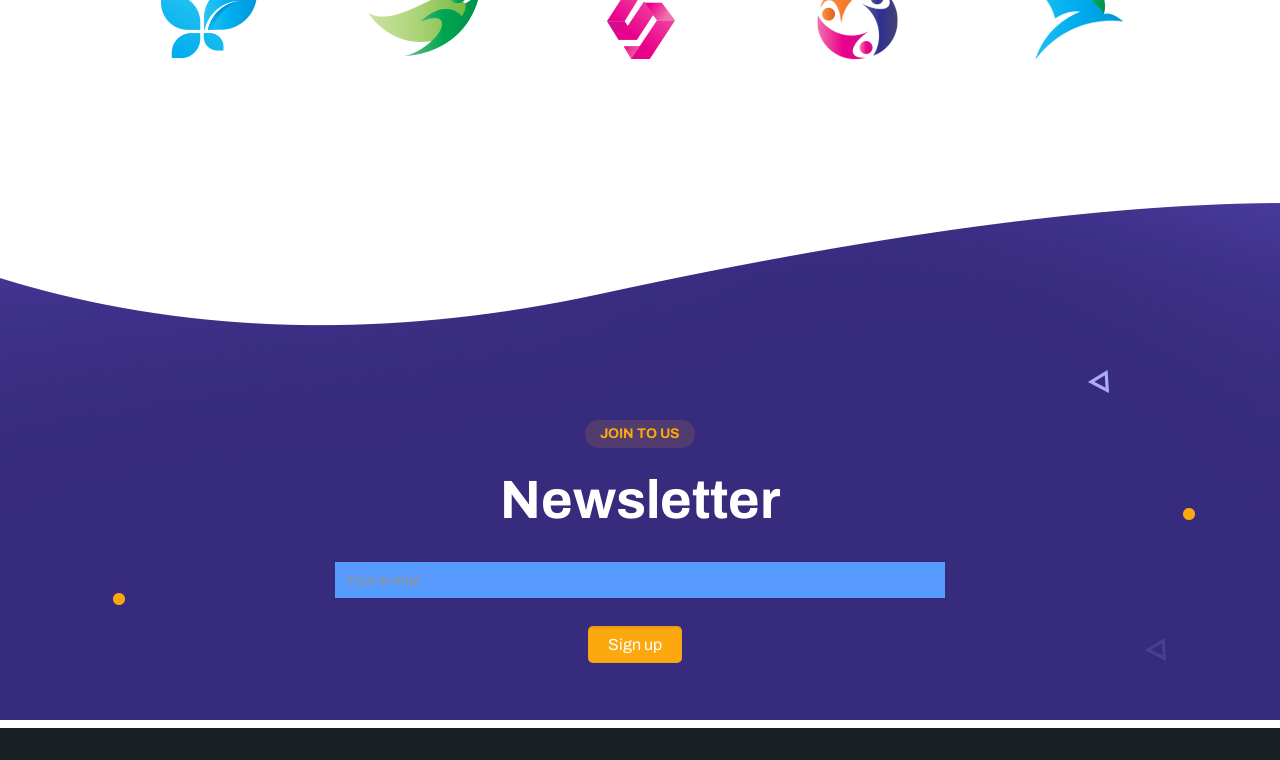Based on the element description: "value="Sign up"", identify the UI element and provide its bounding box coordinates. Use four float numbers between 0 and 1, [left, top, right, bottom].

[0.459, 0.824, 0.533, 0.872]